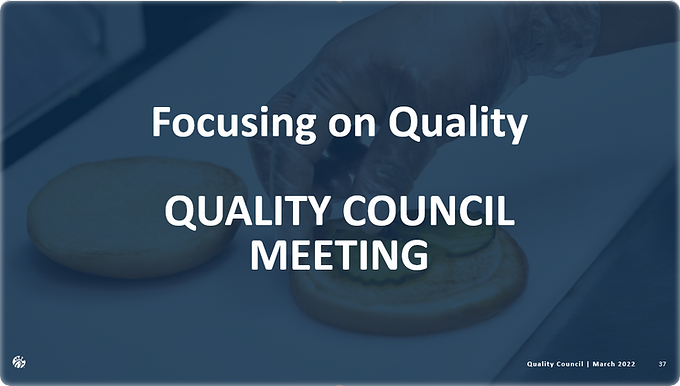Using details from the image, please answer the following question comprehensively:
What is the person in the image doing?

The image shows a gloved hand delicately placing ingredients onto a sandwich bun, indicating that the person is preparing a sandwich with care and attention to detail.